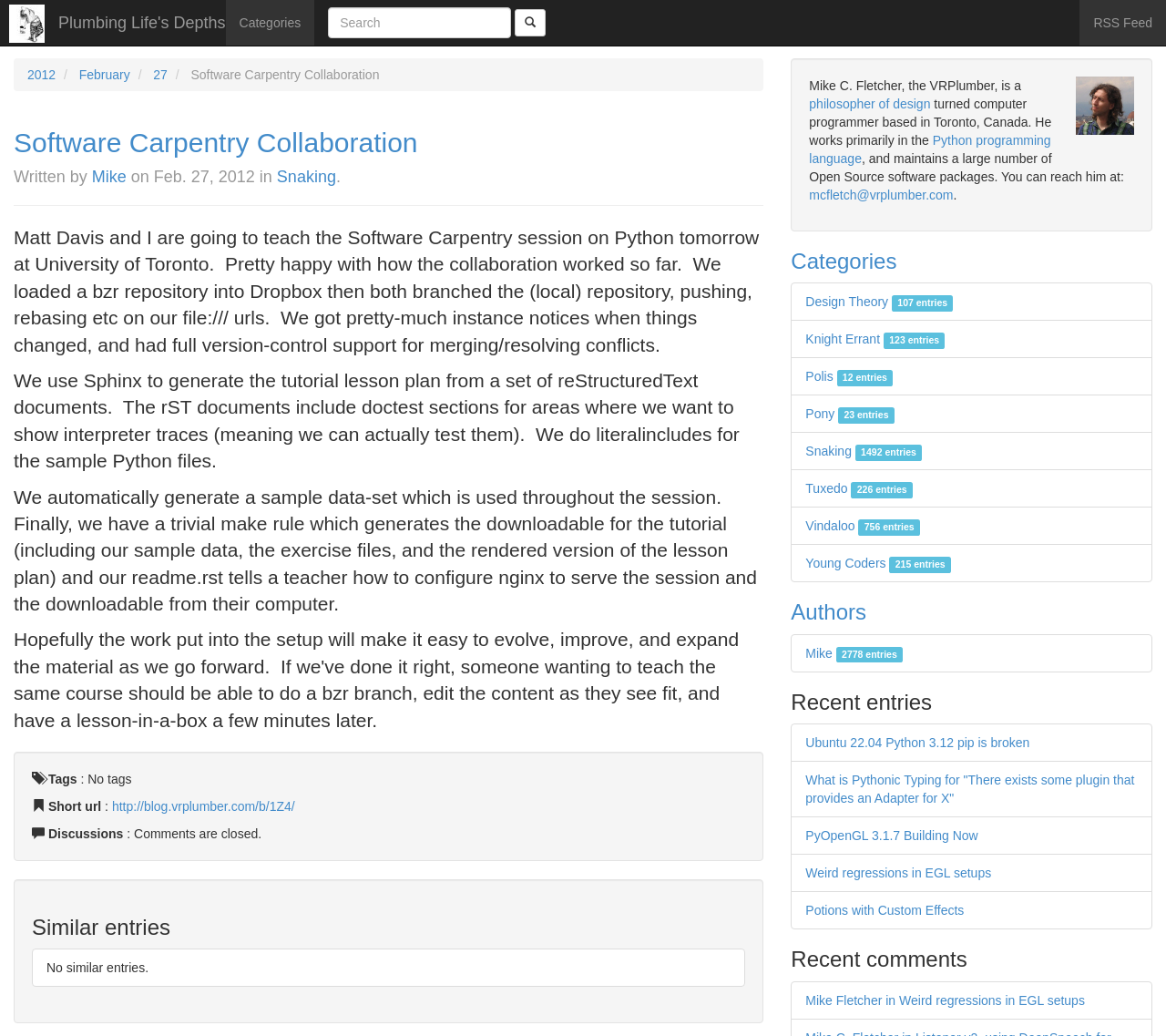Determine the coordinates of the bounding box that should be clicked to complete the instruction: "View the Categories". The coordinates should be represented by four float numbers between 0 and 1: [left, top, right, bottom].

[0.193, 0.0, 0.27, 0.044]